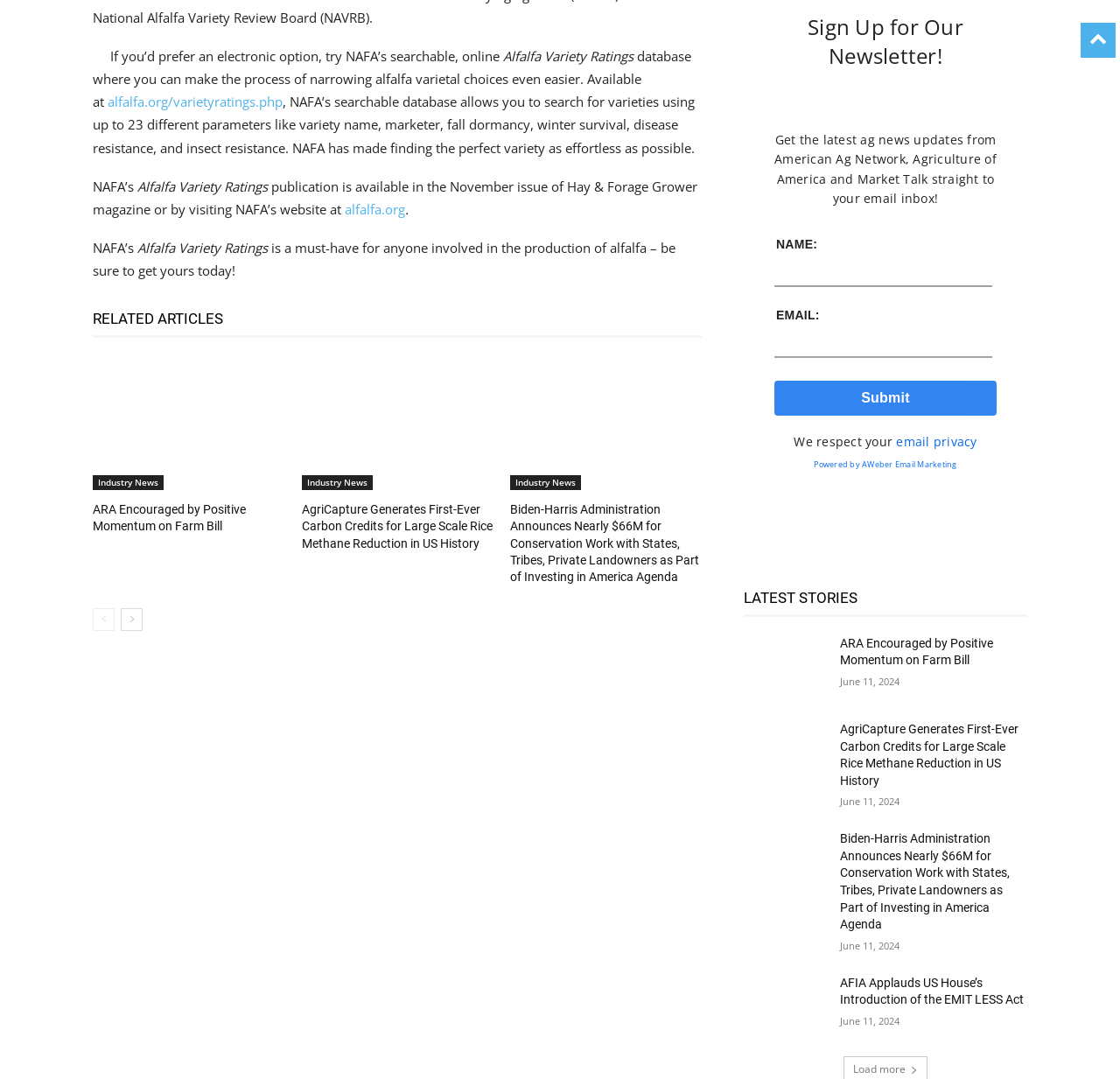Specify the bounding box coordinates of the area that needs to be clicked to achieve the following instruction: "Get more information on AgriCapture Generates First-Ever Carbon Credits for Large Scale Rice Methane Reduction in US History".

[0.664, 0.668, 0.74, 0.723]